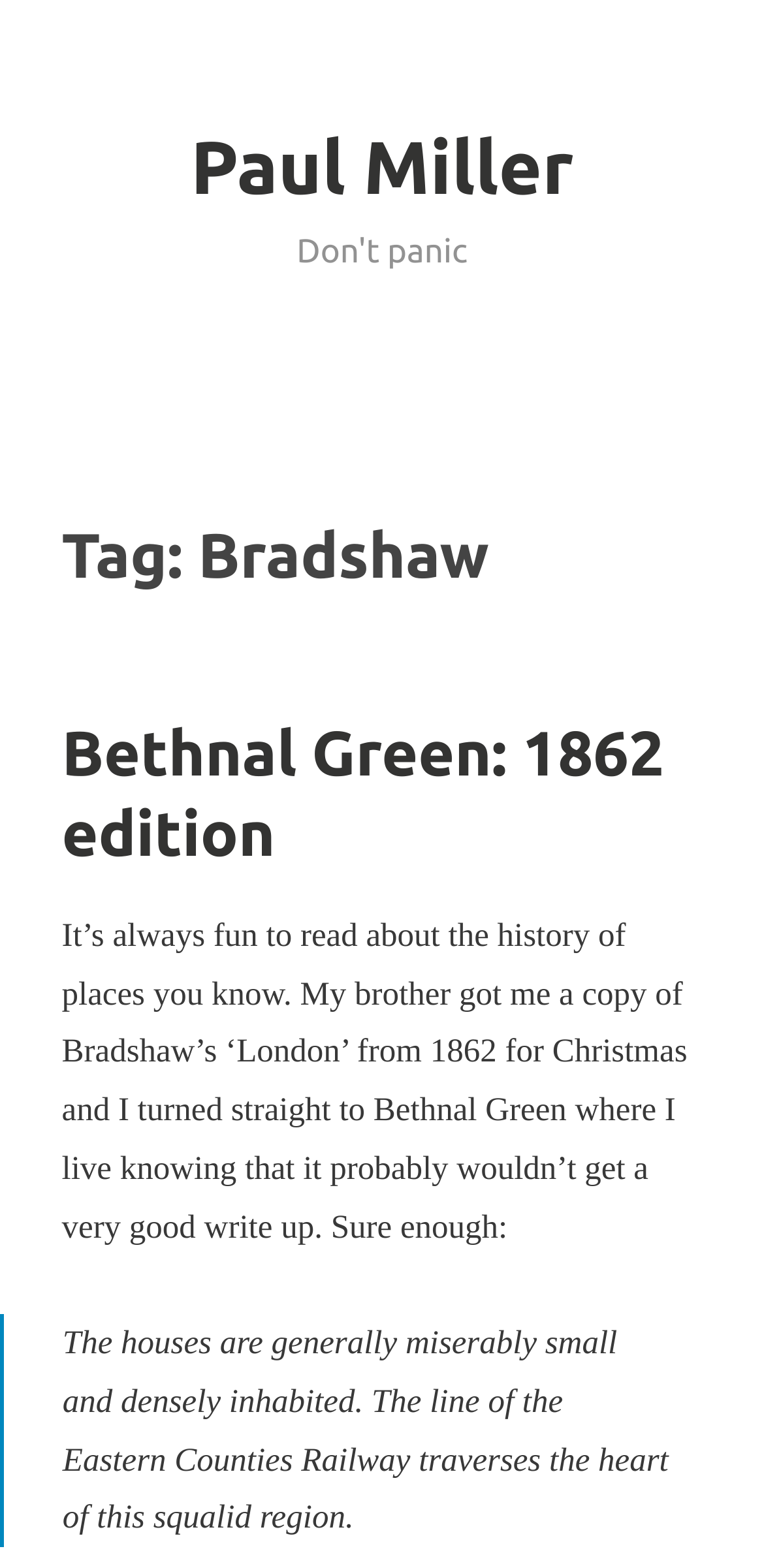What is the name of the author of the book?
Using the visual information, reply with a single word or short phrase.

Paul Miller